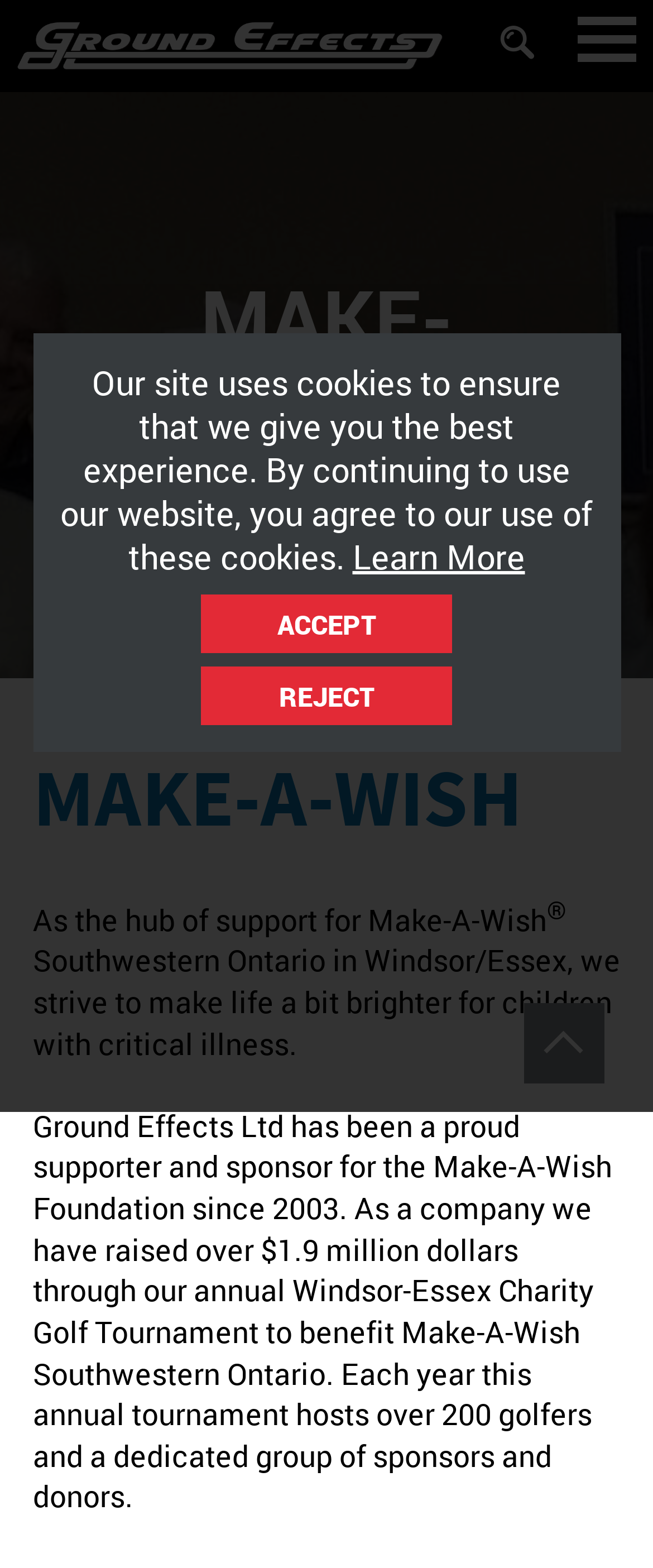How much money has Ground Effects Ltd raised for Make-A-Wish?
By examining the image, provide a one-word or phrase answer.

$1.9 million